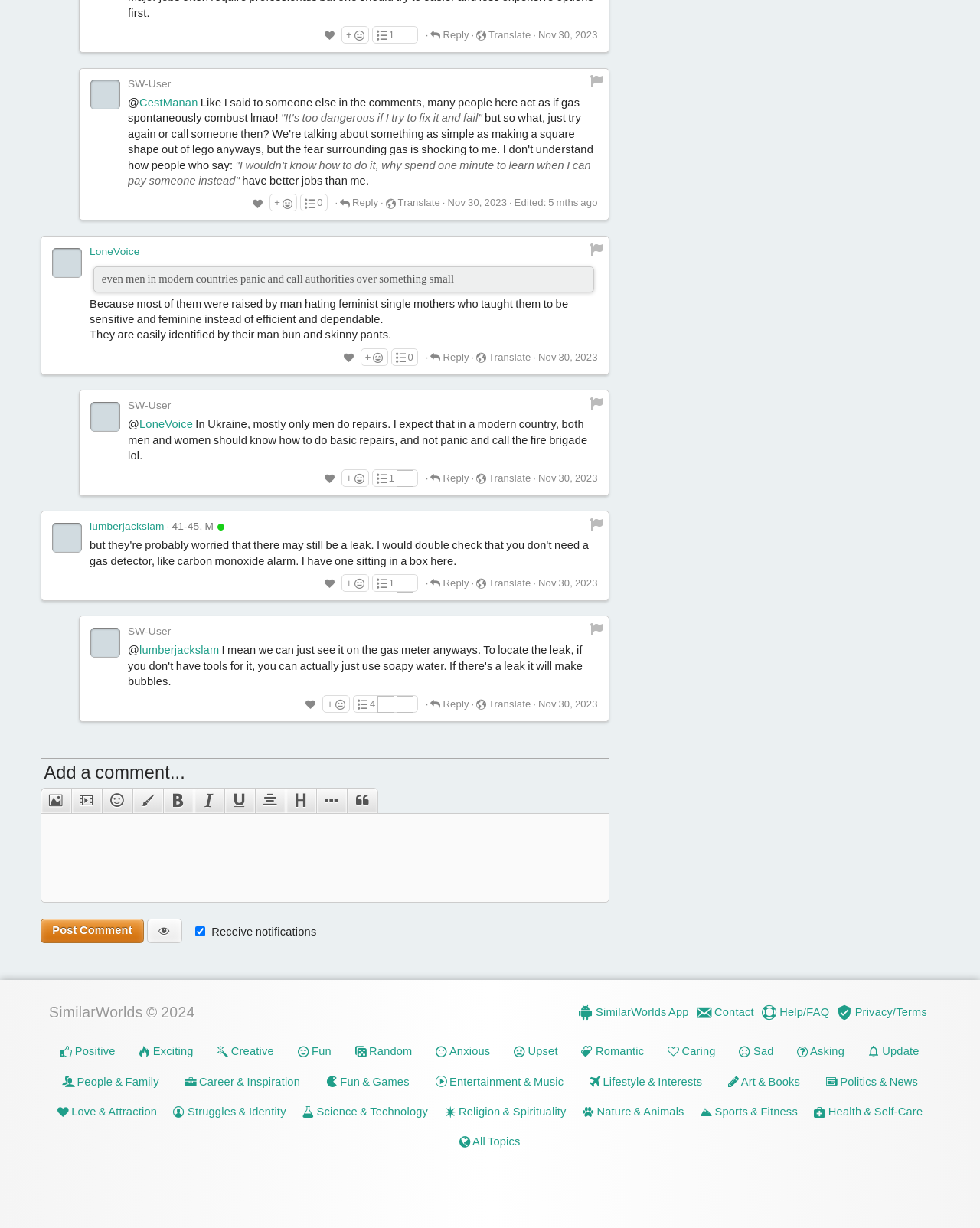Specify the bounding box coordinates of the element's area that should be clicked to execute the given instruction: "Translate the text". The coordinates should be four float numbers between 0 and 1, i.e., [left, top, right, bottom].

[0.486, 0.024, 0.542, 0.033]